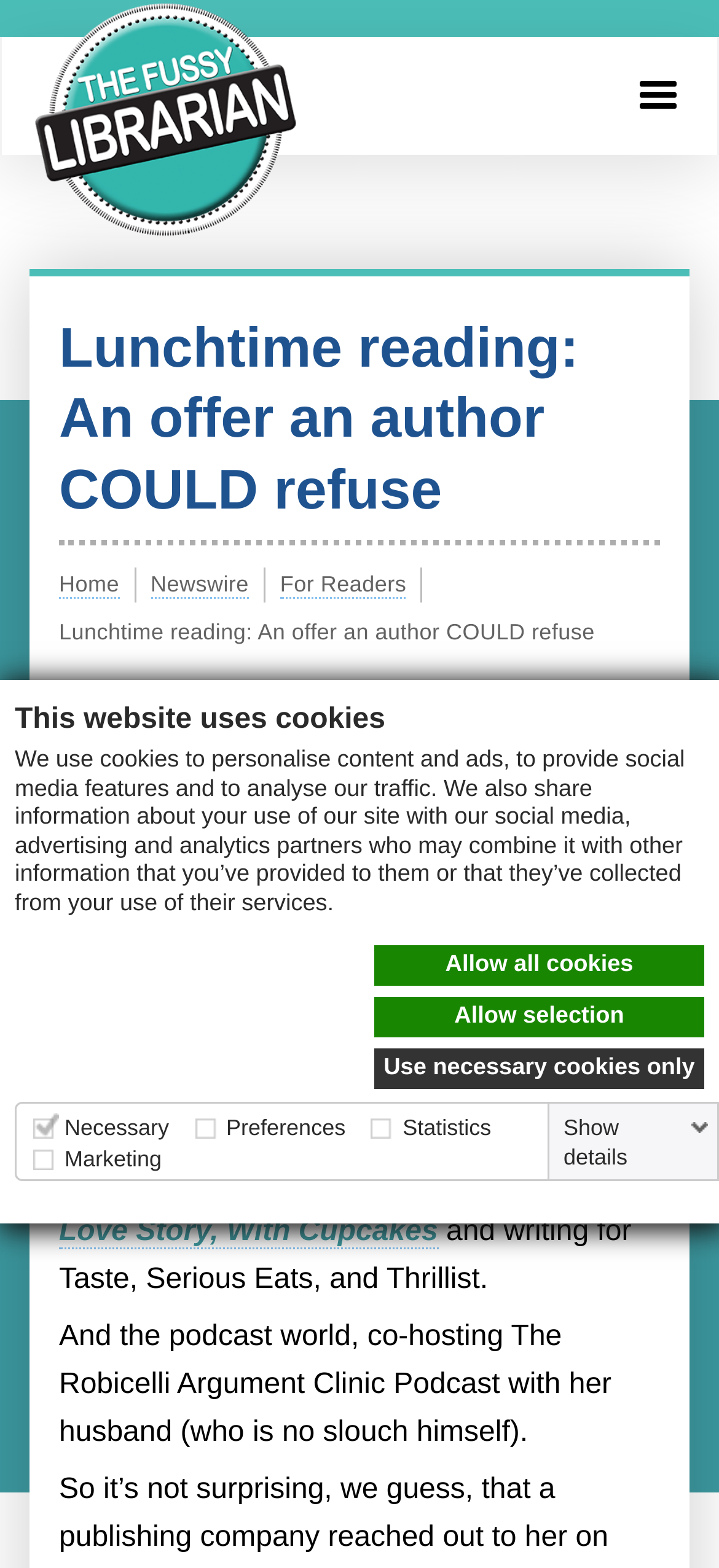Locate the bounding box coordinates of the area that needs to be clicked to fulfill the following instruction: "Go to Home page". The coordinates should be in the format of four float numbers between 0 and 1, namely [left, top, right, bottom].

None